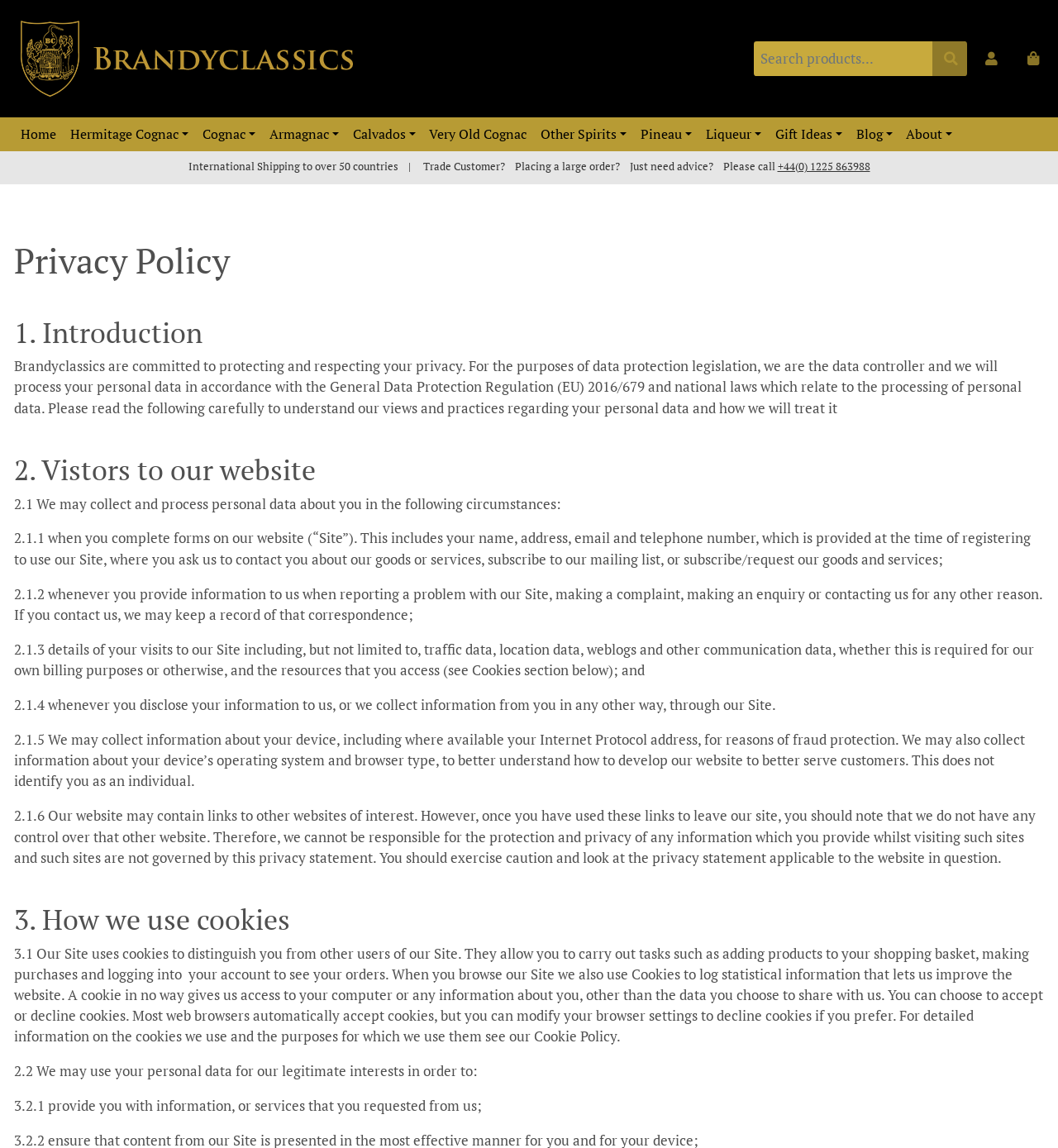Please identify the bounding box coordinates of the clickable region that I should interact with to perform the following instruction: "Contact us". The coordinates should be expressed as four float numbers between 0 and 1, i.e., [left, top, right, bottom].

[0.735, 0.139, 0.822, 0.151]